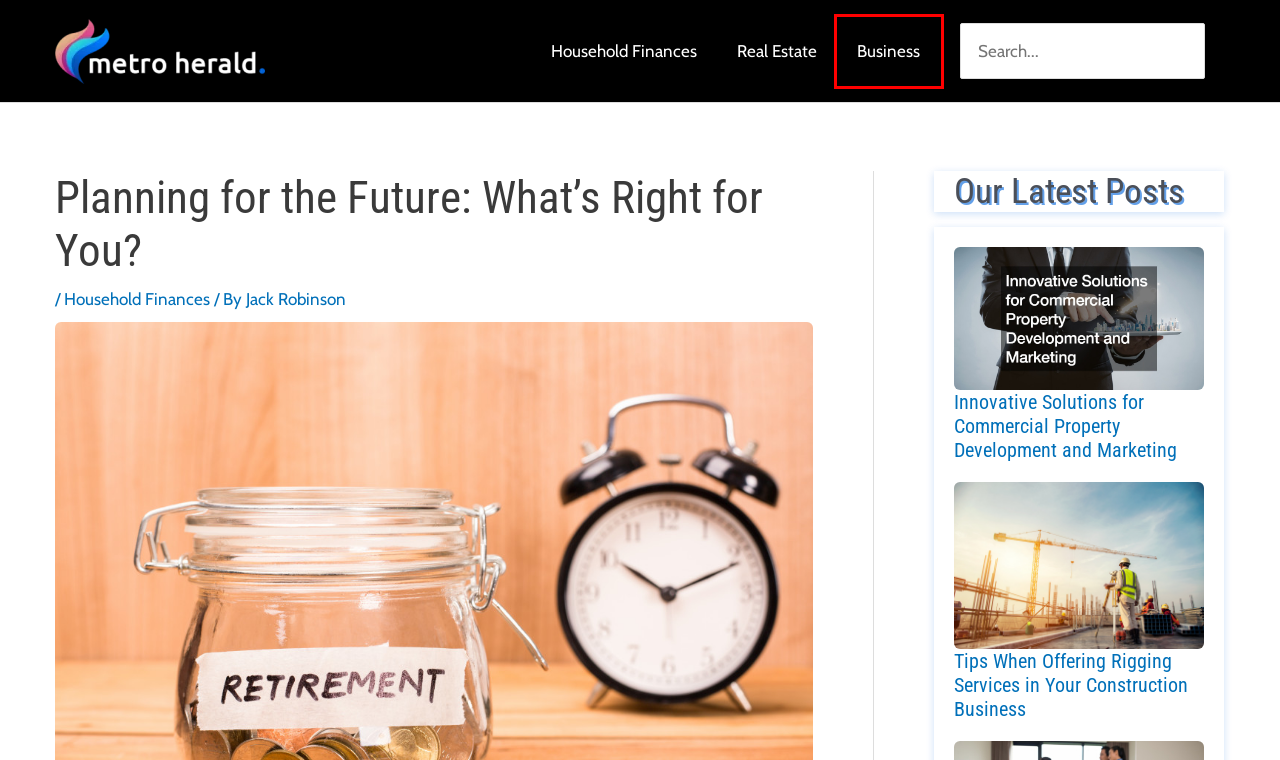You have a screenshot of a webpage with a red bounding box around an element. Choose the best matching webpage description that would appear after clicking the highlighted element. Here are the candidates:
A. Discover Success with Metro Herald
B. Real Estate Archives - Metro Herald
C. Household Finances Archives - Metro Herald
D. Innovative Solutions for Commercial Property Development and Marketing
E. How to Prepare Your Business for Opening Day - Metro Herald
F. Elevating Construction: Mastering Rigging Services - Metro Herald
G. Mastering T-Shirt Fulfillment A Comprehensive Guide for Startups - Metro Herald
H. Business Archives - Metro Herald

H